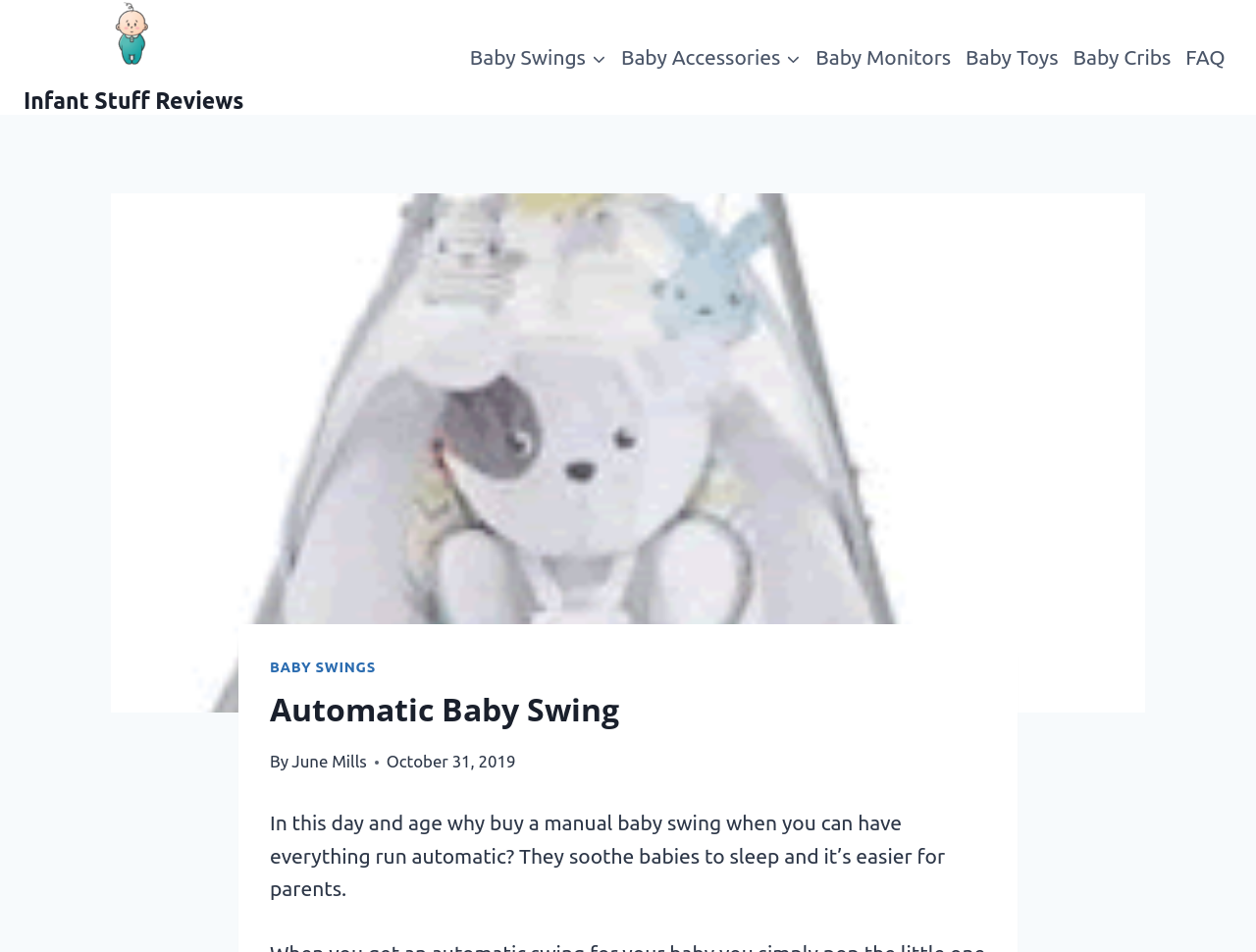Identify and generate the primary title of the webpage.

Automatic Baby Swing